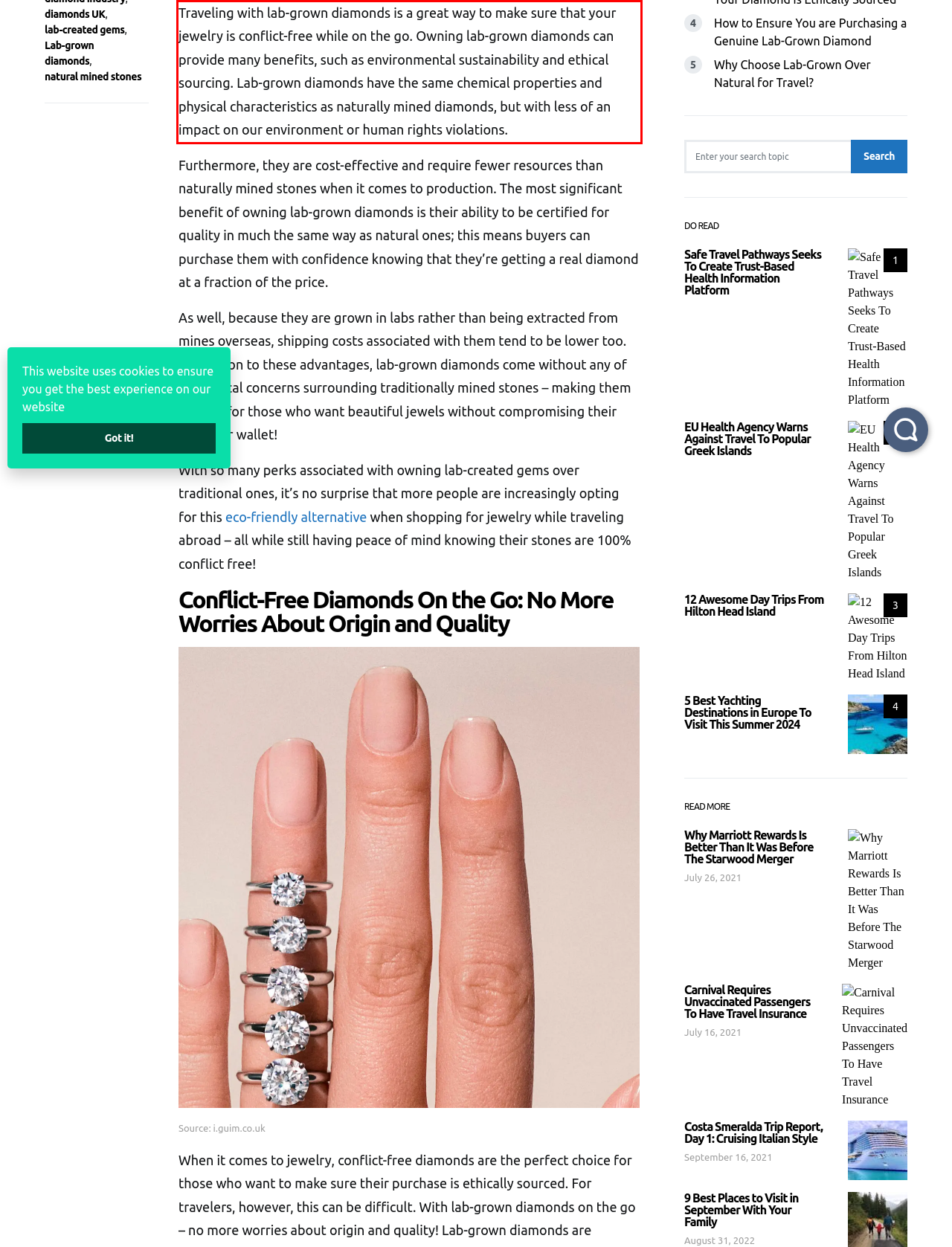Given a screenshot of a webpage, locate the red bounding box and extract the text it encloses.

Traveling with lab-grown diamonds is a great way to make sure that your jewelry is conflict-free while on the go. Owning lab-grown diamonds can provide many benefits, such as environmental sustainability and ethical sourcing. Lab-grown diamonds have the same chemical properties and physical characteristics as naturally mined diamonds, but with less of an impact on our environment or human rights violations.